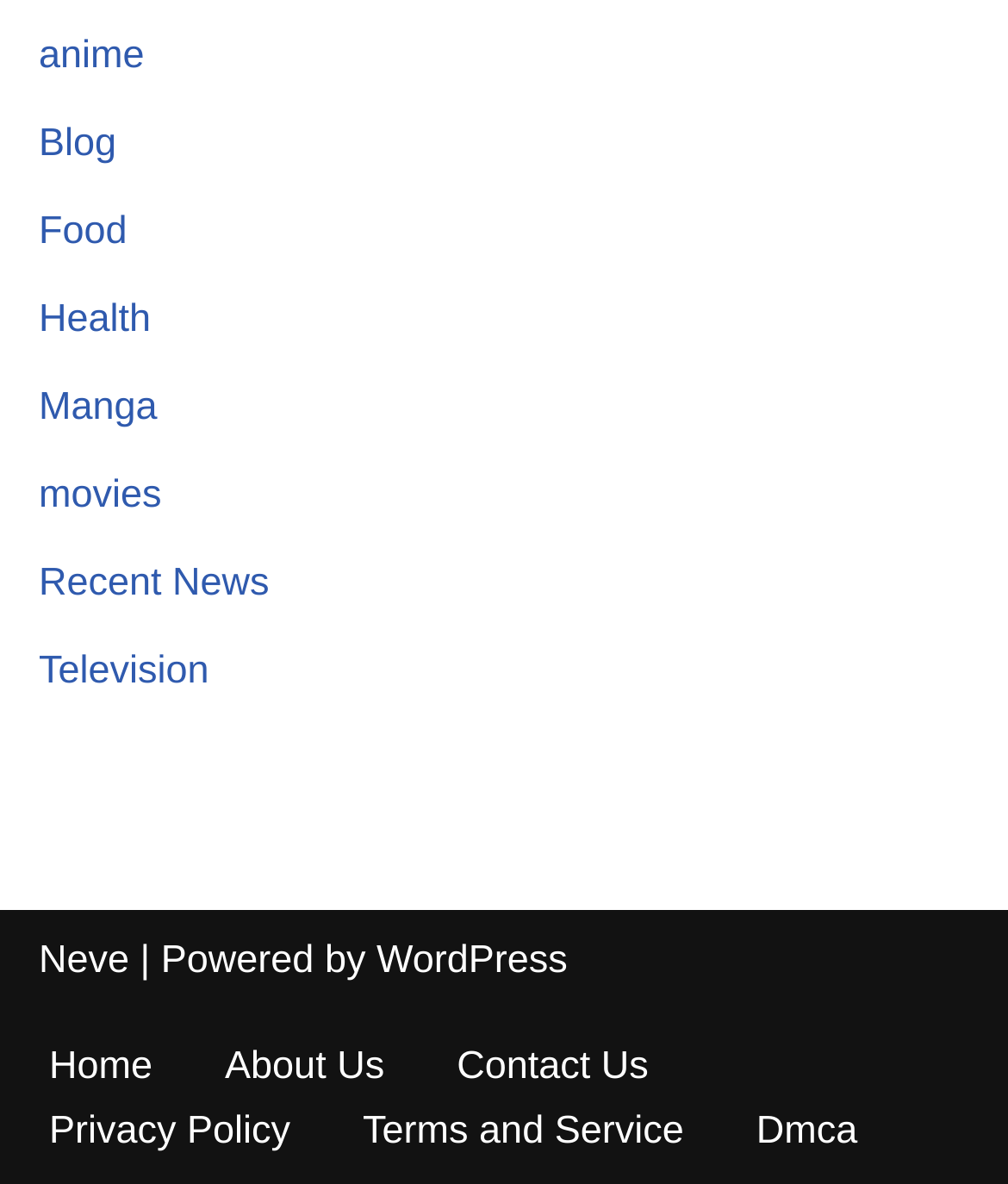Find the bounding box coordinates of the clickable area required to complete the following action: "visit Neve".

[0.038, 0.793, 0.128, 0.83]